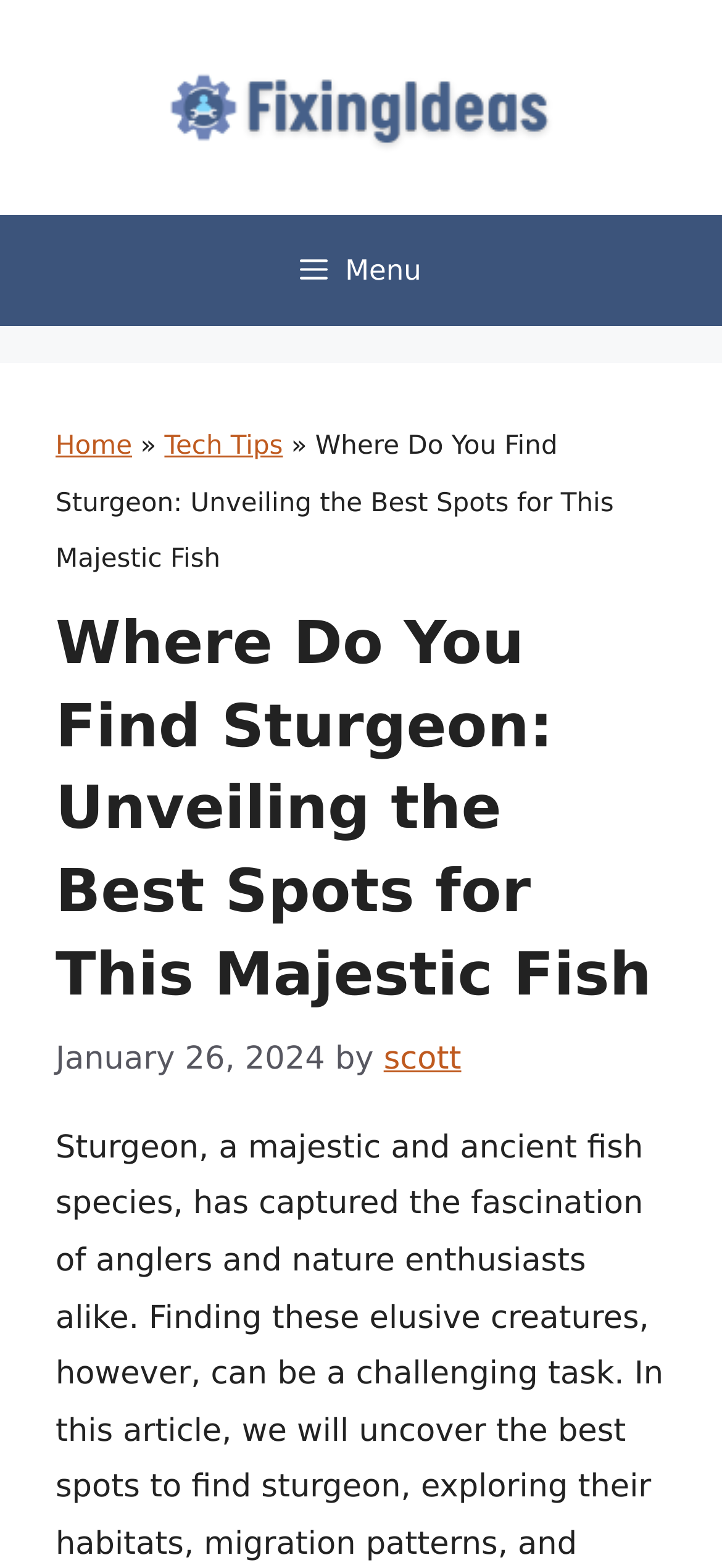Given the element description, predict the bounding box coordinates in the format (top-left x, top-left y, bottom-right x, bottom-right y). Make sure all values are between 0 and 1. Here is the element description: Home

[0.077, 0.275, 0.183, 0.294]